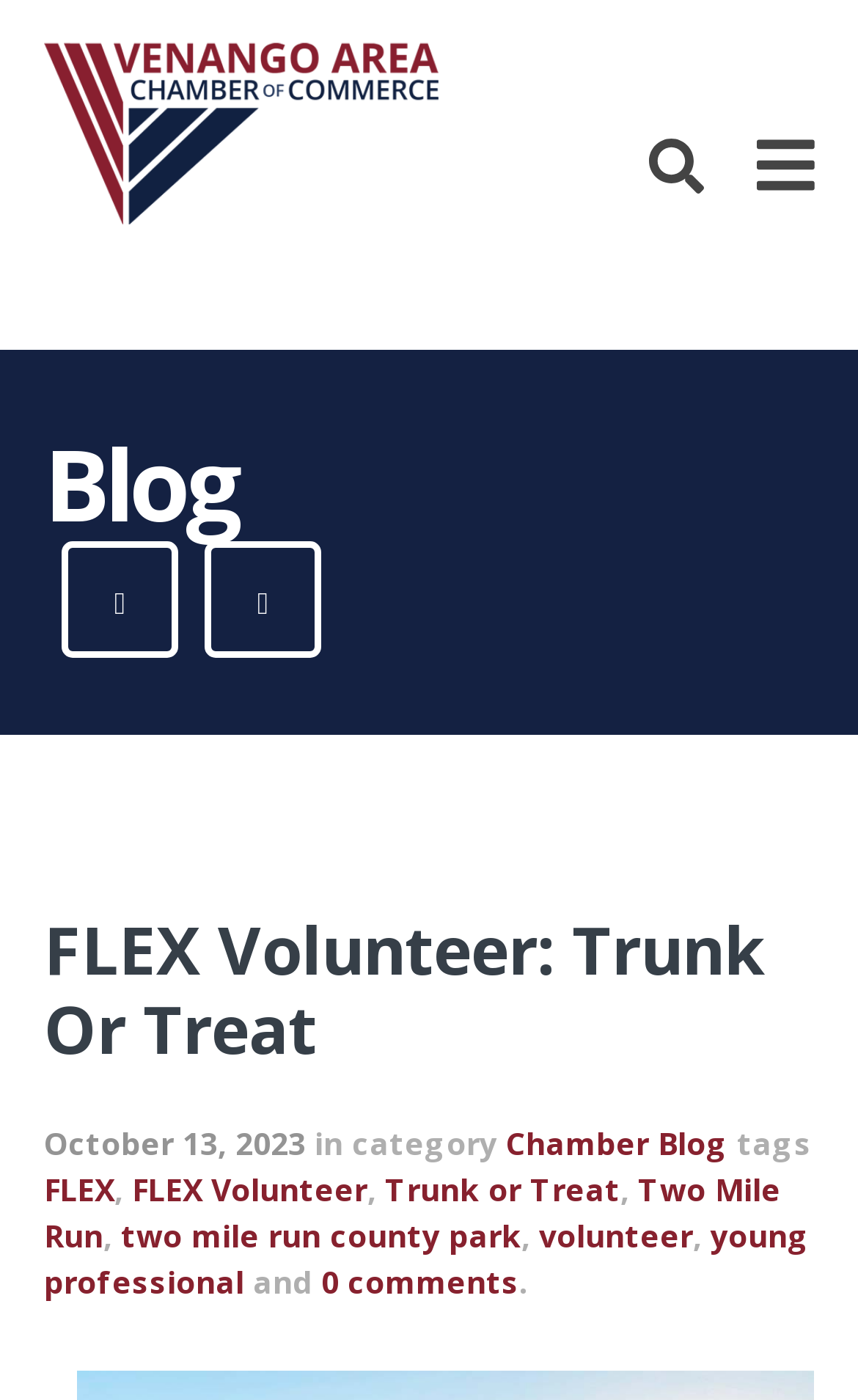Please identify the bounding box coordinates of where to click in order to follow the instruction: "Visit the 'Chamber Blog'".

[0.59, 0.801, 0.849, 0.831]